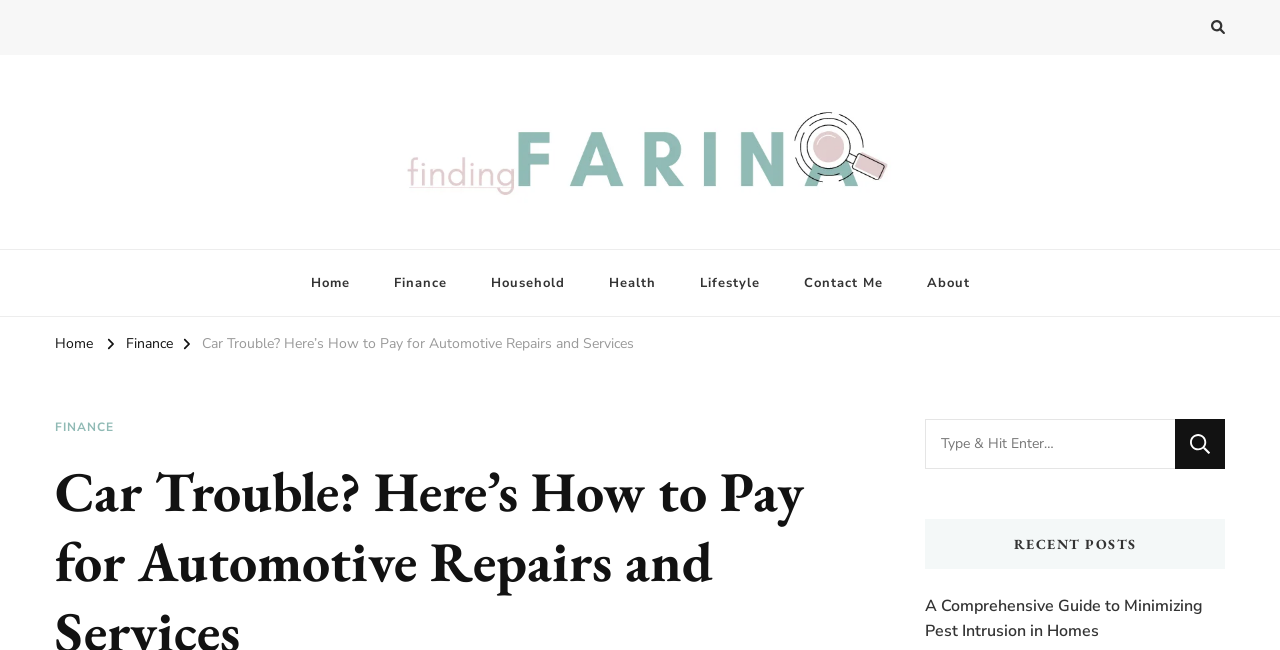What is the topic of the current webpage?
Give a detailed explanation using the information visible in the image.

I determined the topic of the current webpage by looking at the link element with the text 'Car Trouble? Here’s How to Pay for Automotive Repairs and Services', which suggests that the webpage is about car trouble and automotive repairs.